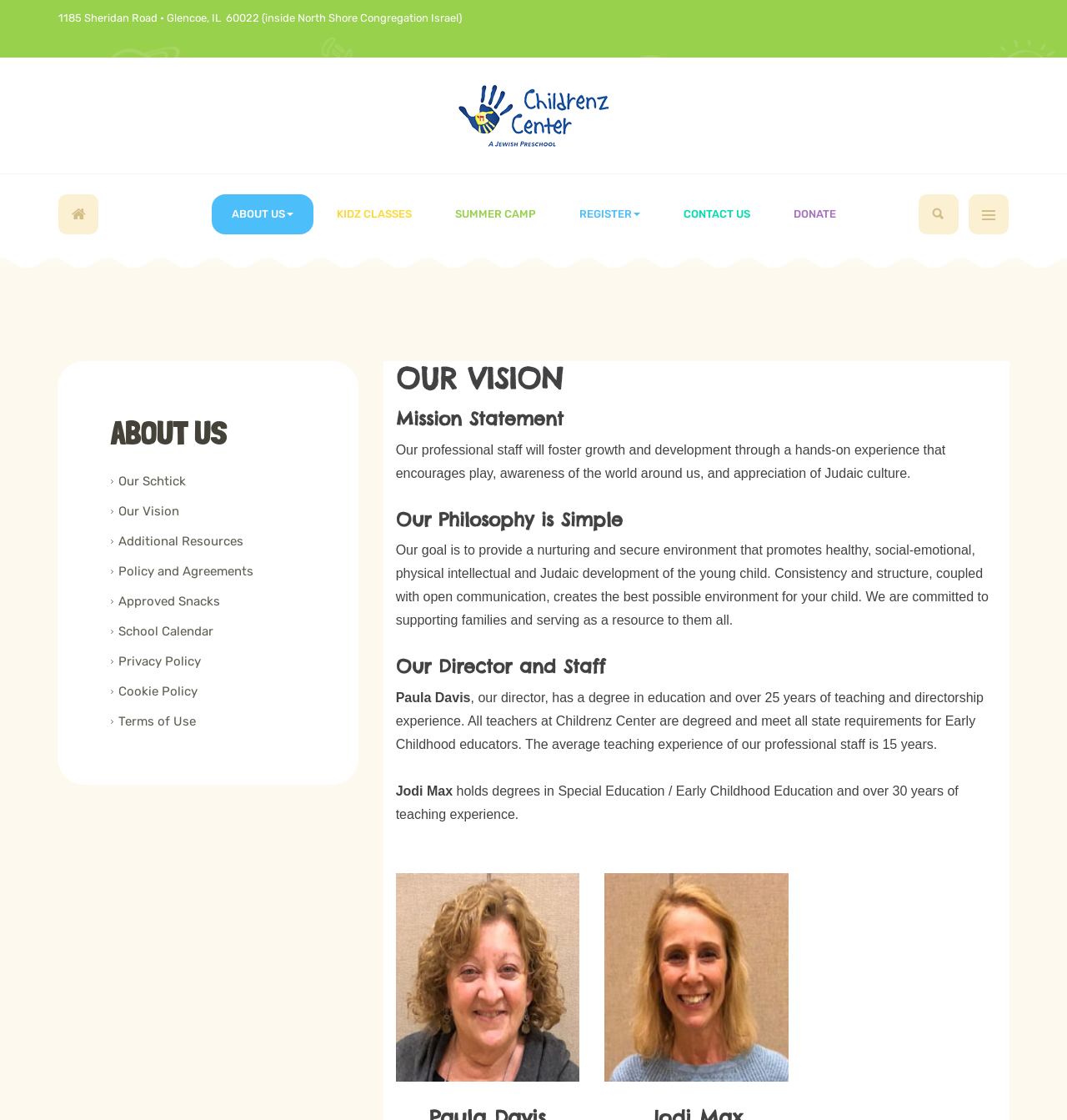Please identify the bounding box coordinates of the region to click in order to complete the task: "Contact US". The coordinates must be four float numbers between 0 and 1, specified as [left, top, right, bottom].

[0.621, 0.173, 0.721, 0.209]